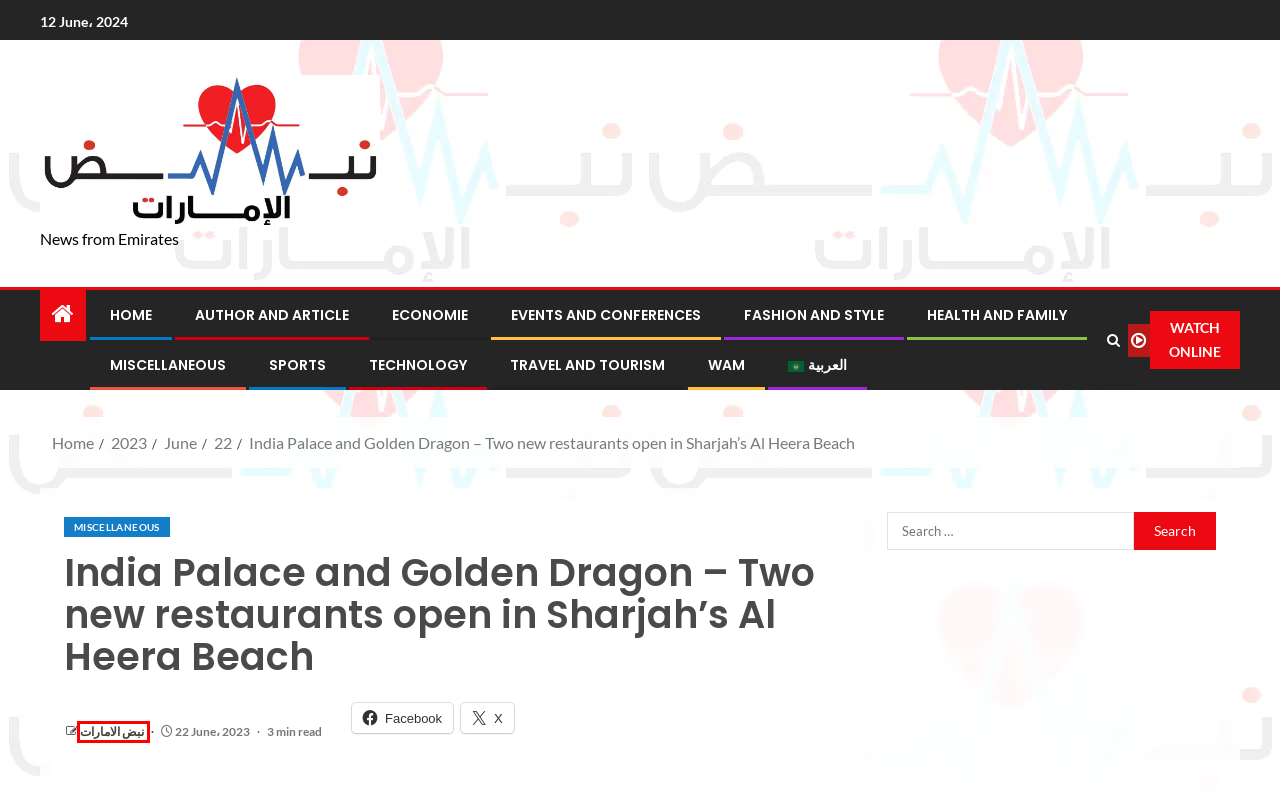Examine the screenshot of the webpage, which has a red bounding box around a UI element. Select the webpage description that best fits the new webpage after the element inside the red bounding box is clicked. Here are the choices:
A. author and article الأرشيف -
B. Events and conferences الأرشيف -
C. June 2023 -
D. miscellaneous الأرشيف -
E. WAM -
F. sports الأرشيف -
G. نبض الامارات، كاتب في
H. 2023 -

G